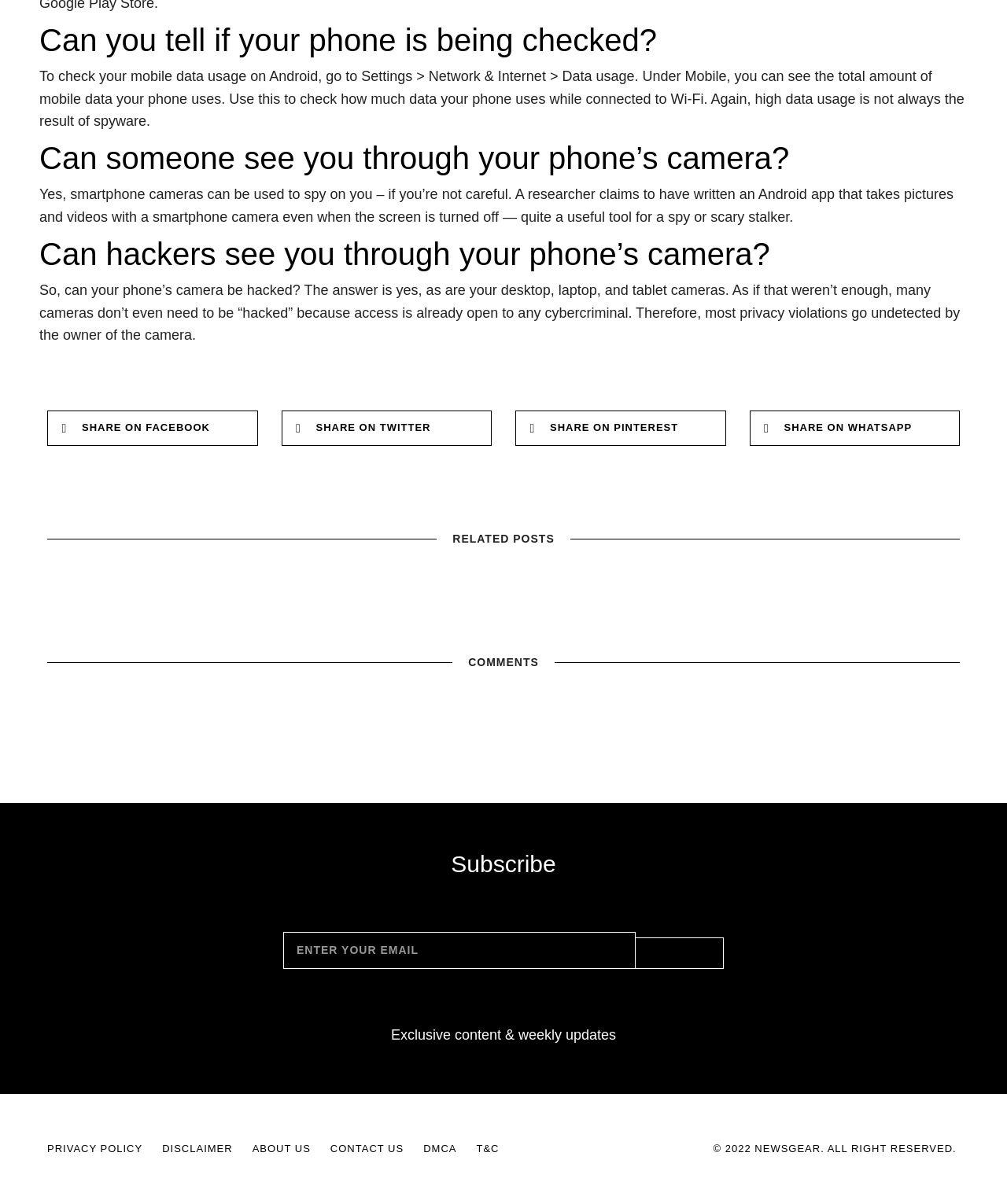Extract the bounding box coordinates for the UI element described by the text: "Share on Twitter". The coordinates should be in the form of [left, top, right, bottom] with values between 0 and 1.

[0.279, 0.341, 0.488, 0.371]